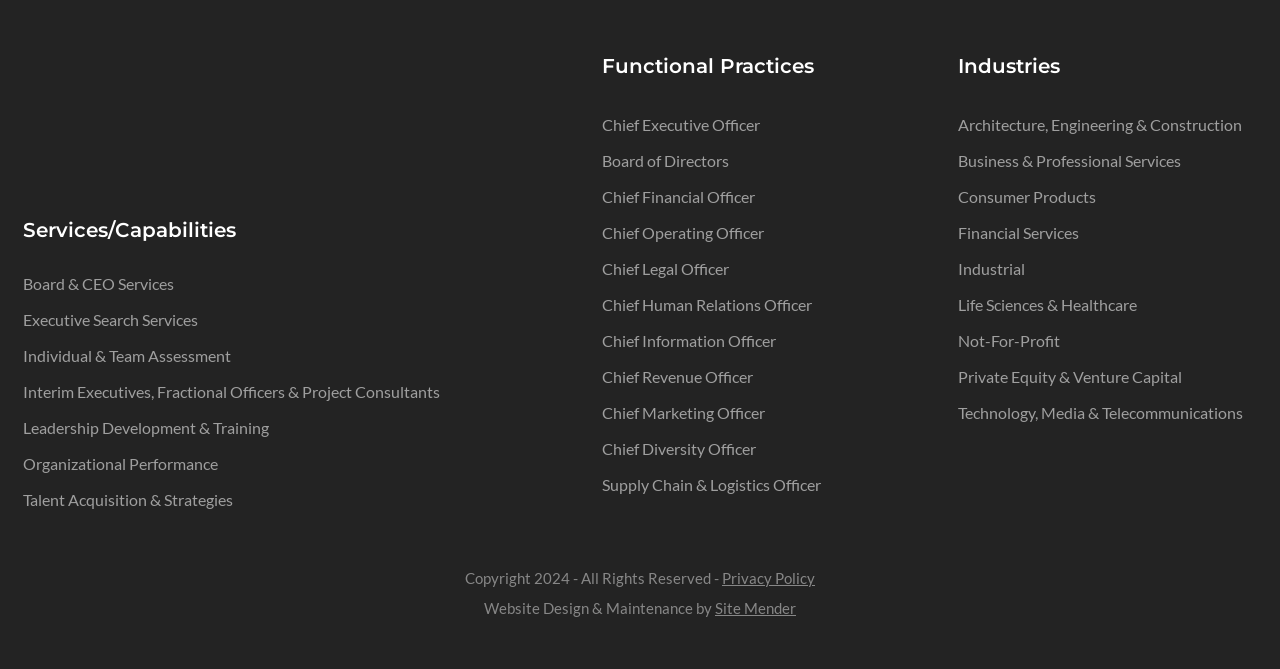Identify the bounding box coordinates of the HTML element based on this description: "Life Sciences & Healthcare".

[0.748, 0.441, 0.888, 0.469]